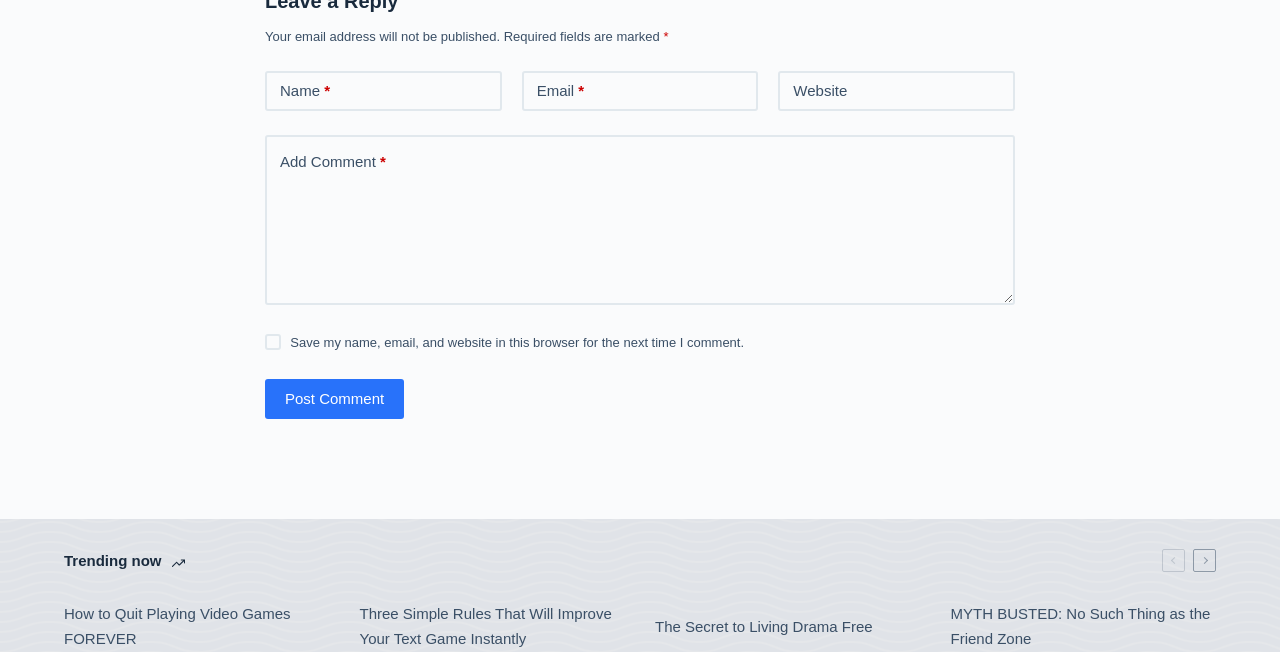Identify the bounding box coordinates of the clickable region to carry out the given instruction: "Enter your name".

[0.207, 0.109, 0.392, 0.17]